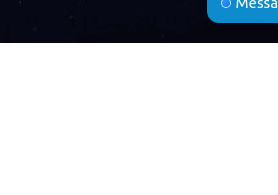Respond with a single word or phrase for the following question: 
What is the primary material used for the table?

High-quality materials